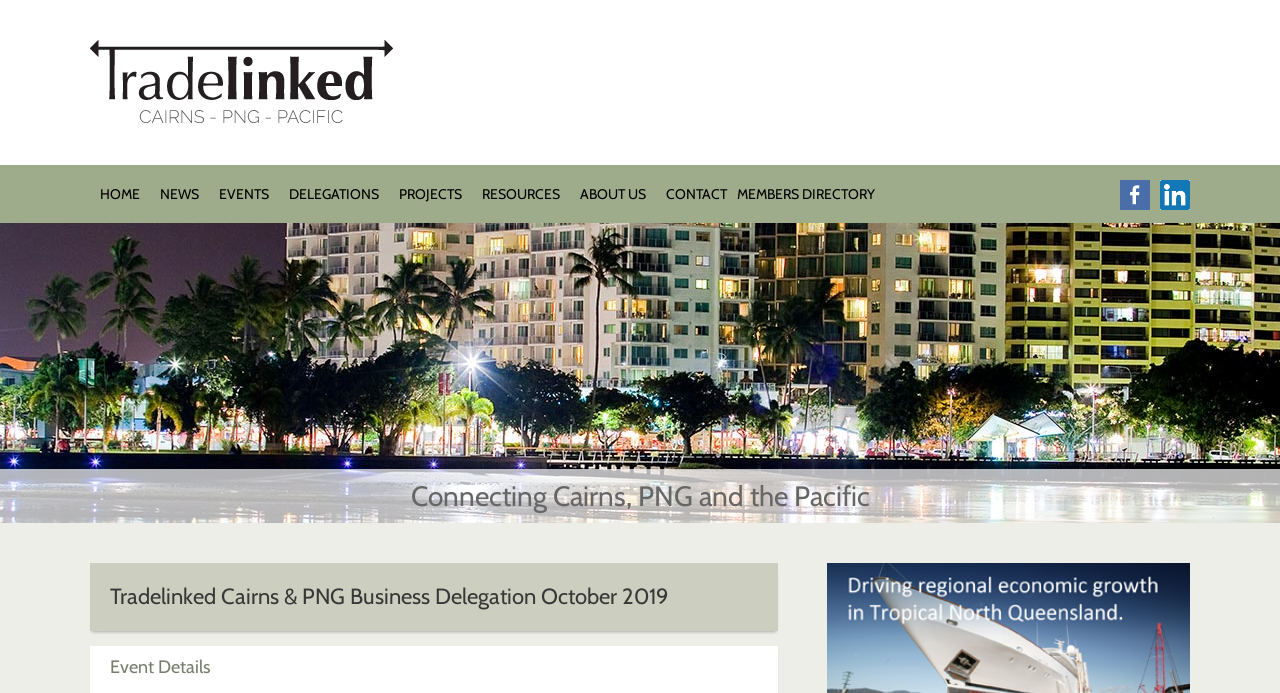Show the bounding box coordinates of the element that should be clicked to complete the task: "Click on Facebook".

[0.875, 0.26, 0.898, 0.303]